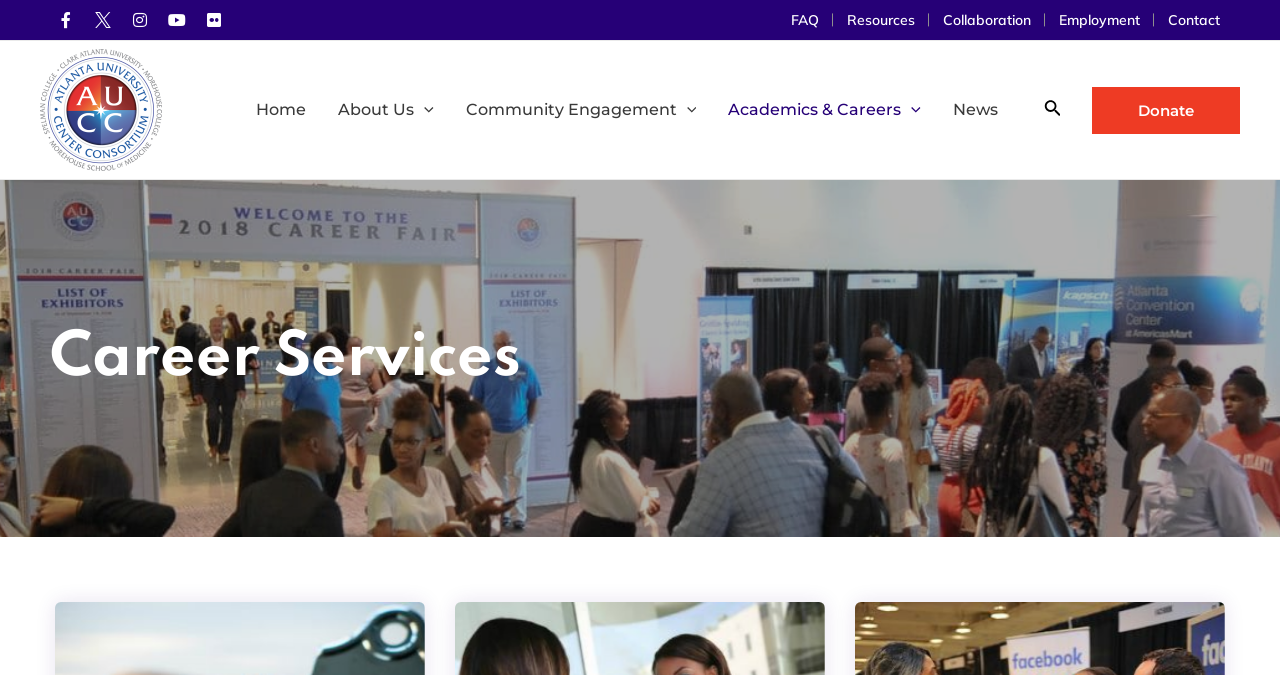Show the bounding box coordinates of the region that should be clicked to follow the instruction: "Go to FAQ page."

[0.607, 0.0, 0.651, 0.059]